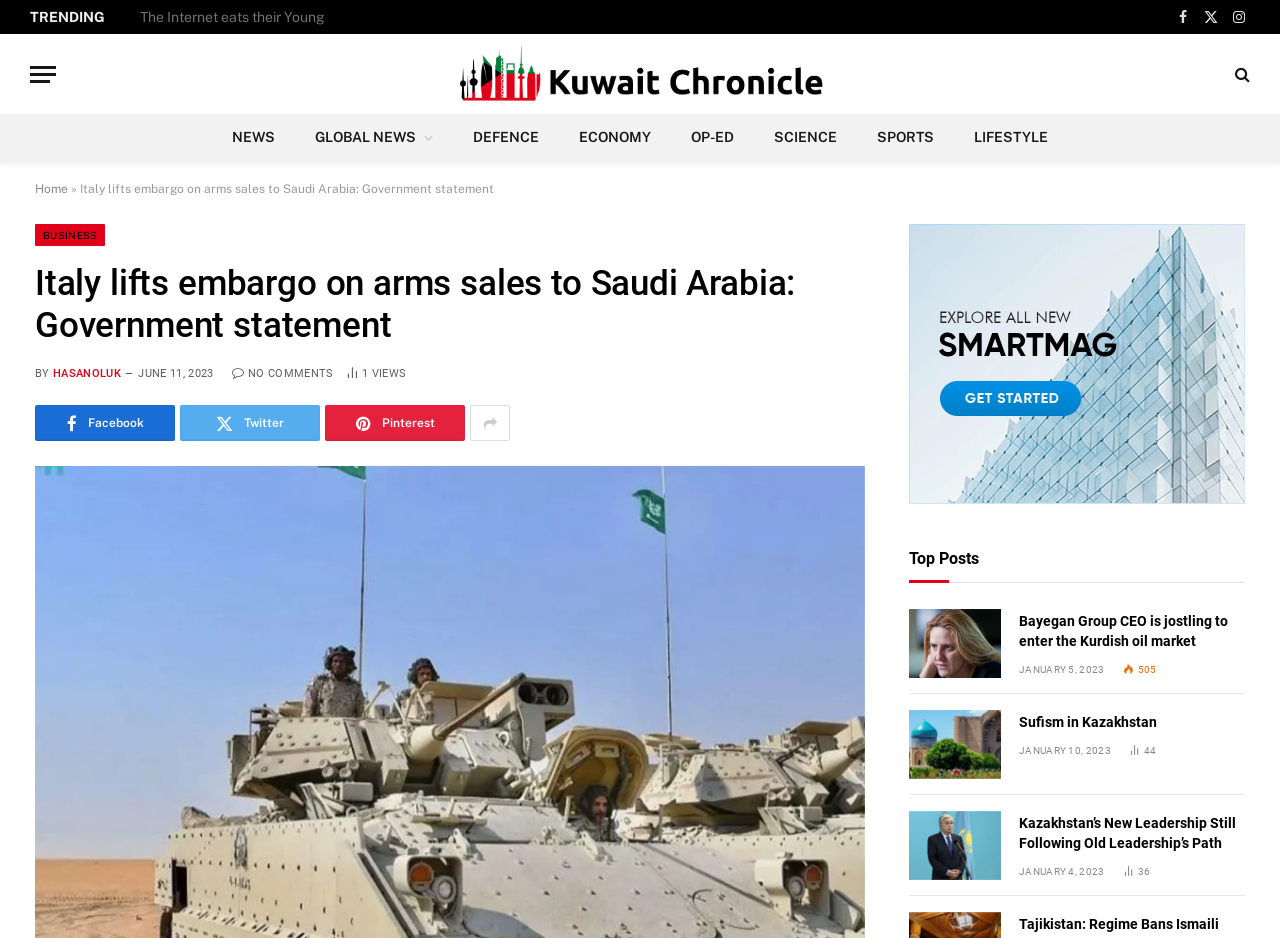Using the information shown in the image, answer the question with as much detail as possible: What is the name of the news website?

I found the answer by looking at the top-left corner of the webpage, where the logo and name of the website 'Kuwait Chronicle' is displayed.